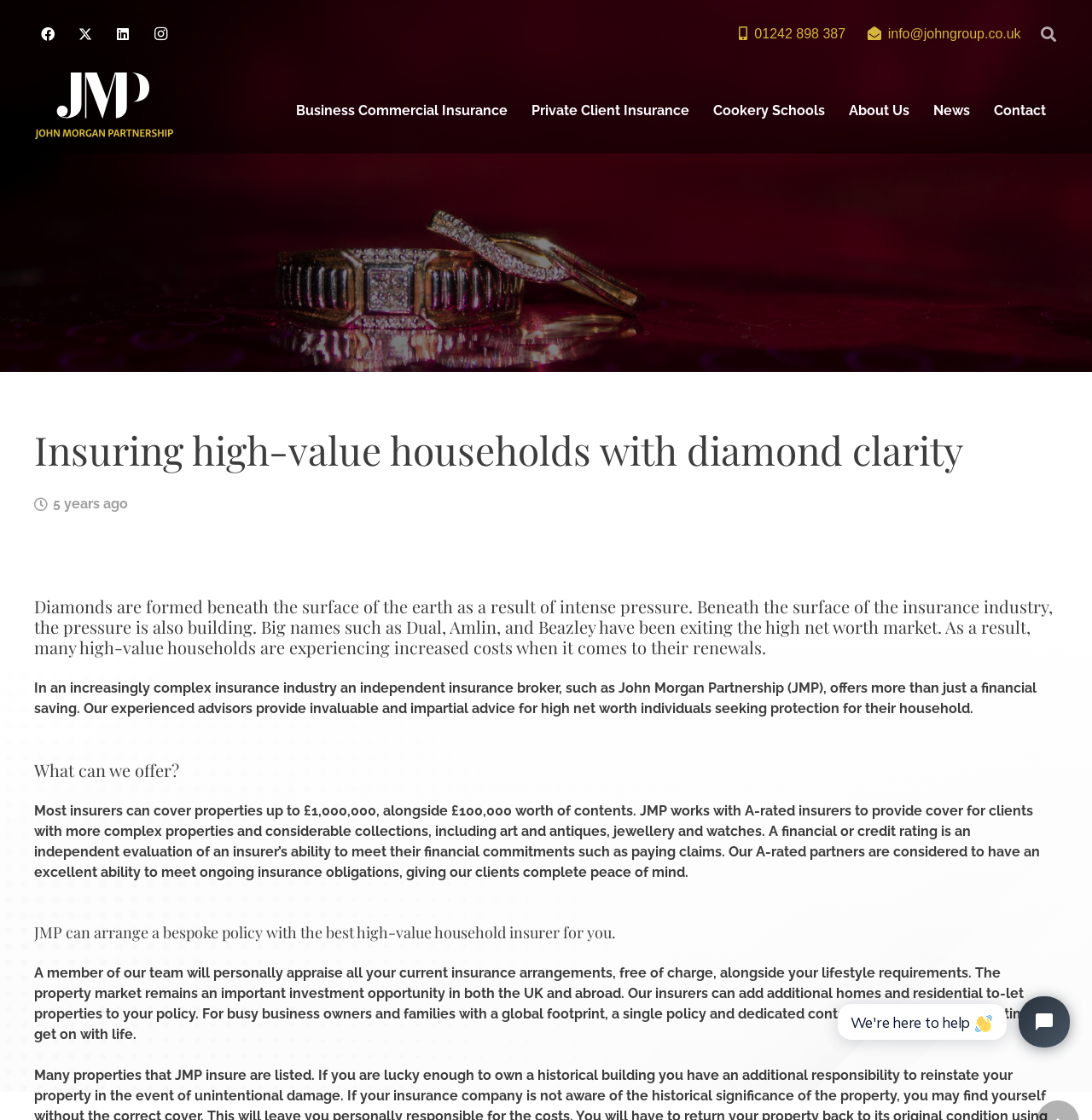What type of insurance does JMP specialize in?
Based on the visual, give a brief answer using one word or a short phrase.

High-value household insurance